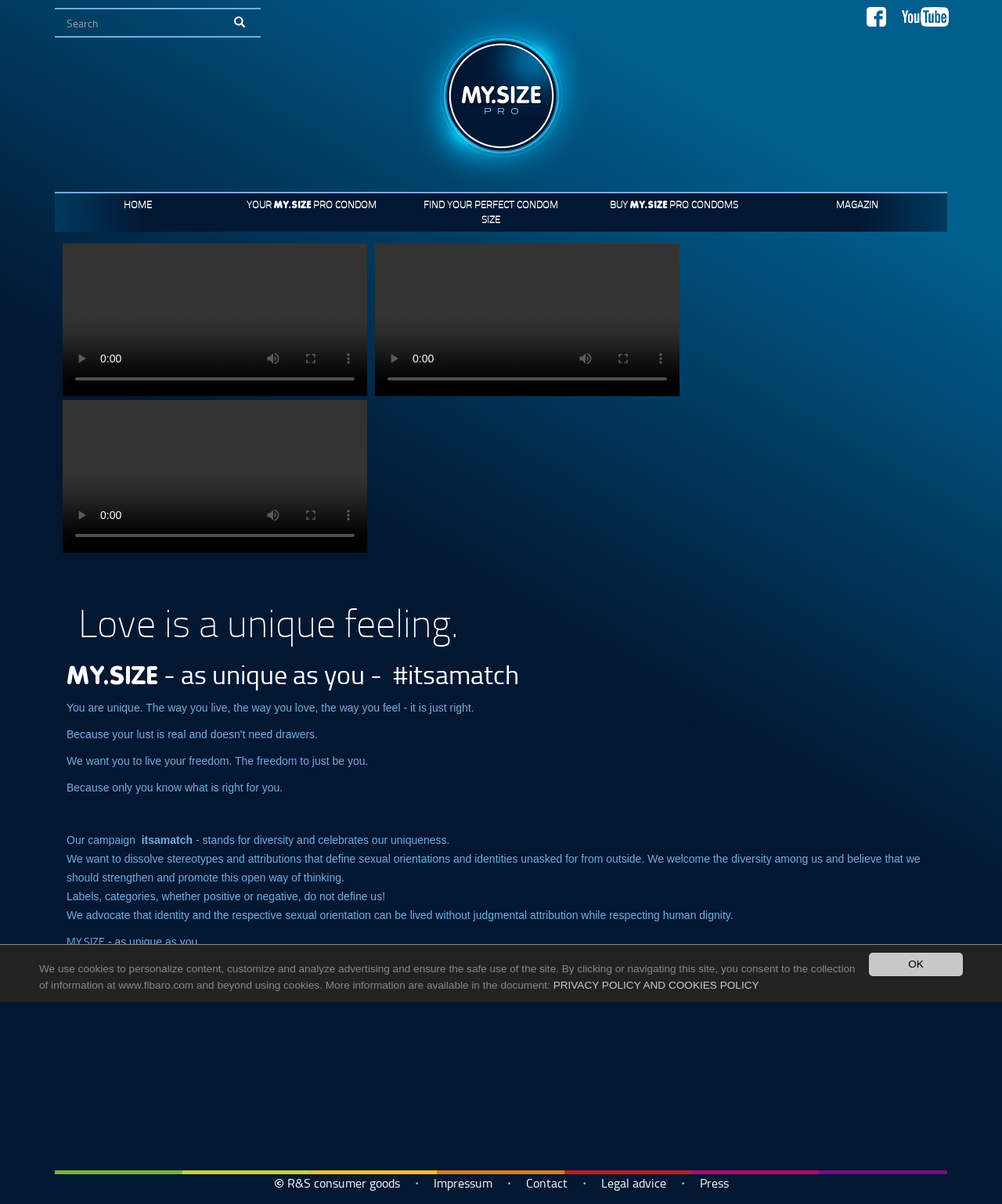Identify the bounding box coordinates for the region of the element that should be clicked to carry out the instruction: "Watch the video". The bounding box coordinates should be four float numbers between 0 and 1, i.e., [left, top, right, bottom].

[0.062, 0.282, 0.1, 0.313]